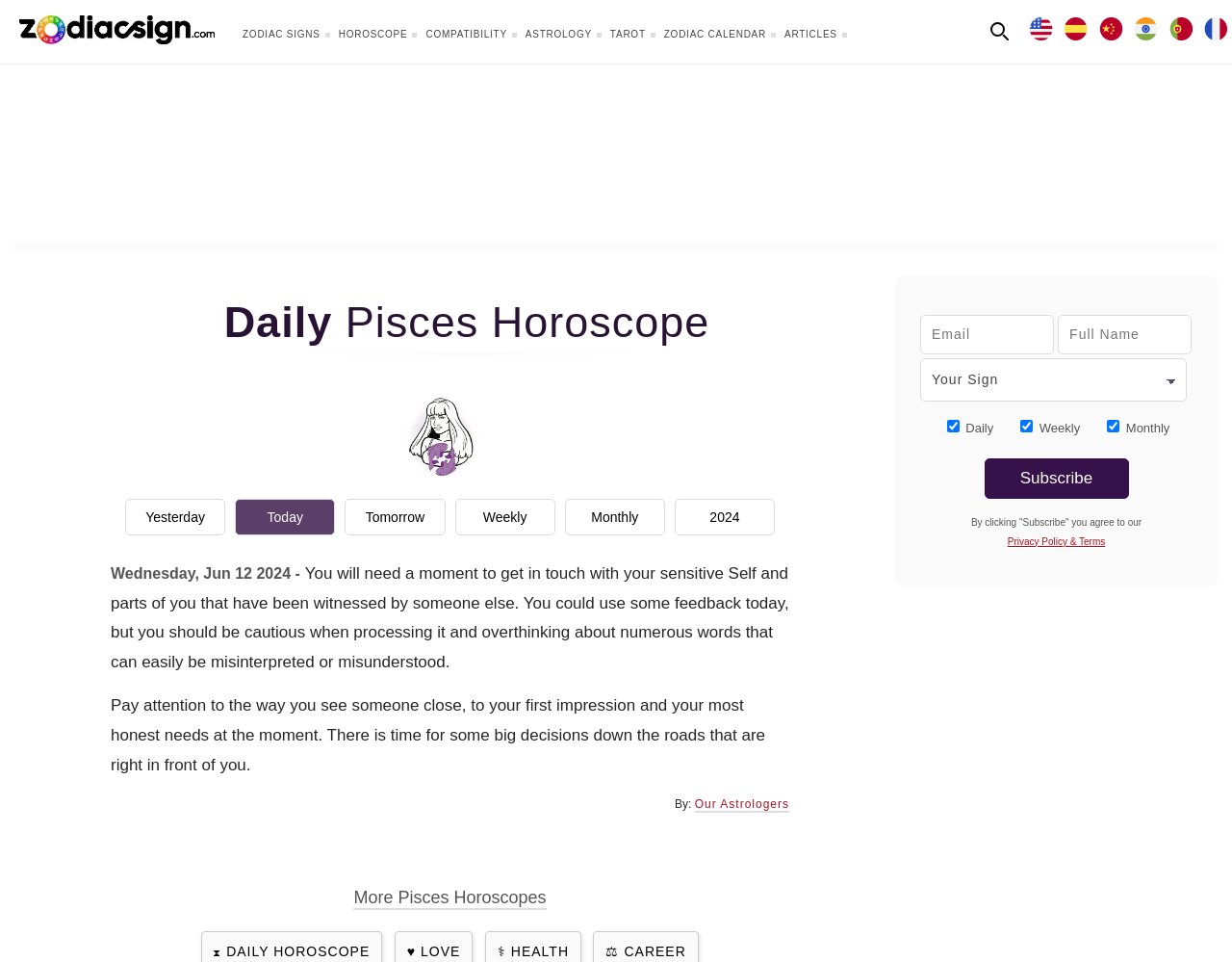Determine the bounding box coordinates of the UI element that matches the following description: "alt="ZodiacSign.com - Astrology Zodiac Signs"". The coordinates should be four float numbers between 0 and 1 in the format [left, top, right, bottom].

[0.012, 0.0, 0.171, 0.045]